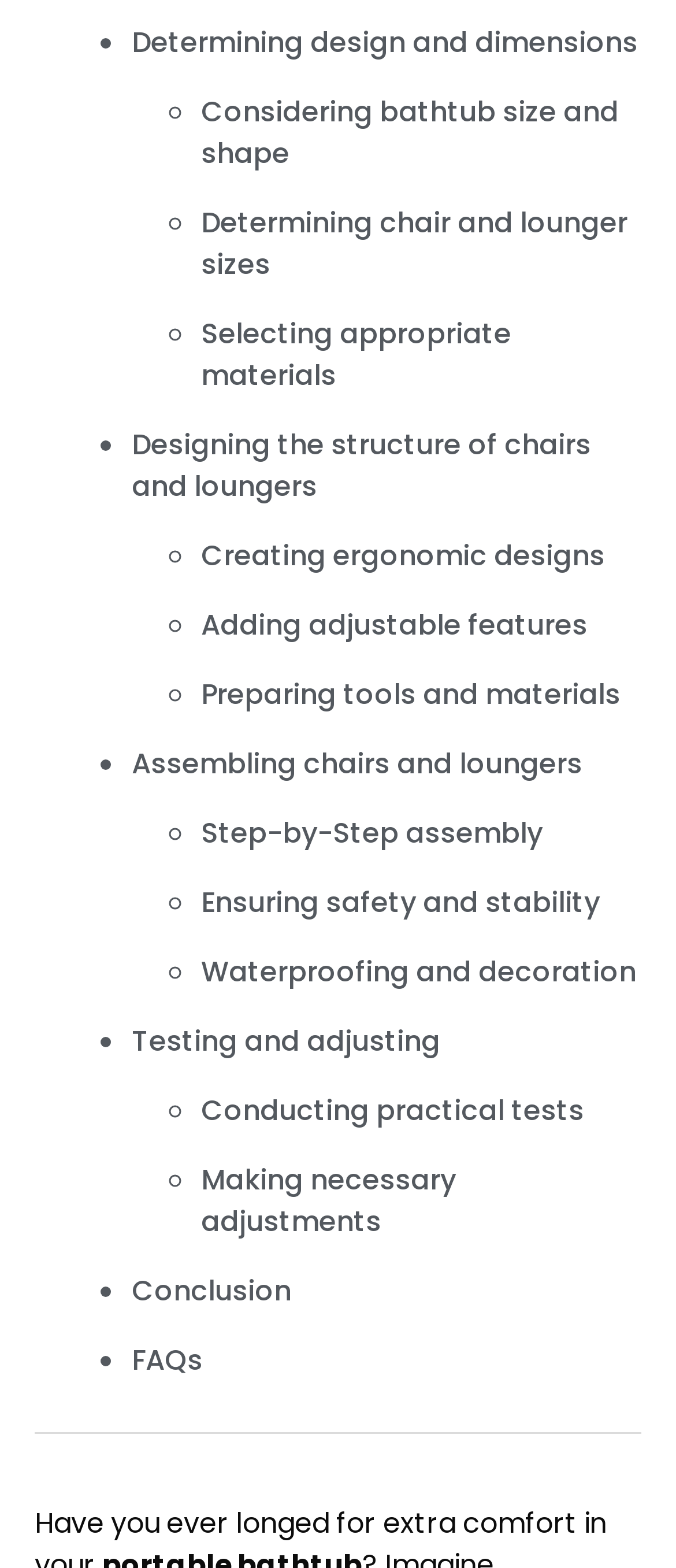How many steps are involved in designing a bathtub?
Based on the visual information, provide a detailed and comprehensive answer.

The webpage provides a list of steps to design a bathtub, and there are more than 10 steps listed, including 'Determining design and dimensions', 'Considering bathtub size and shape', and others.